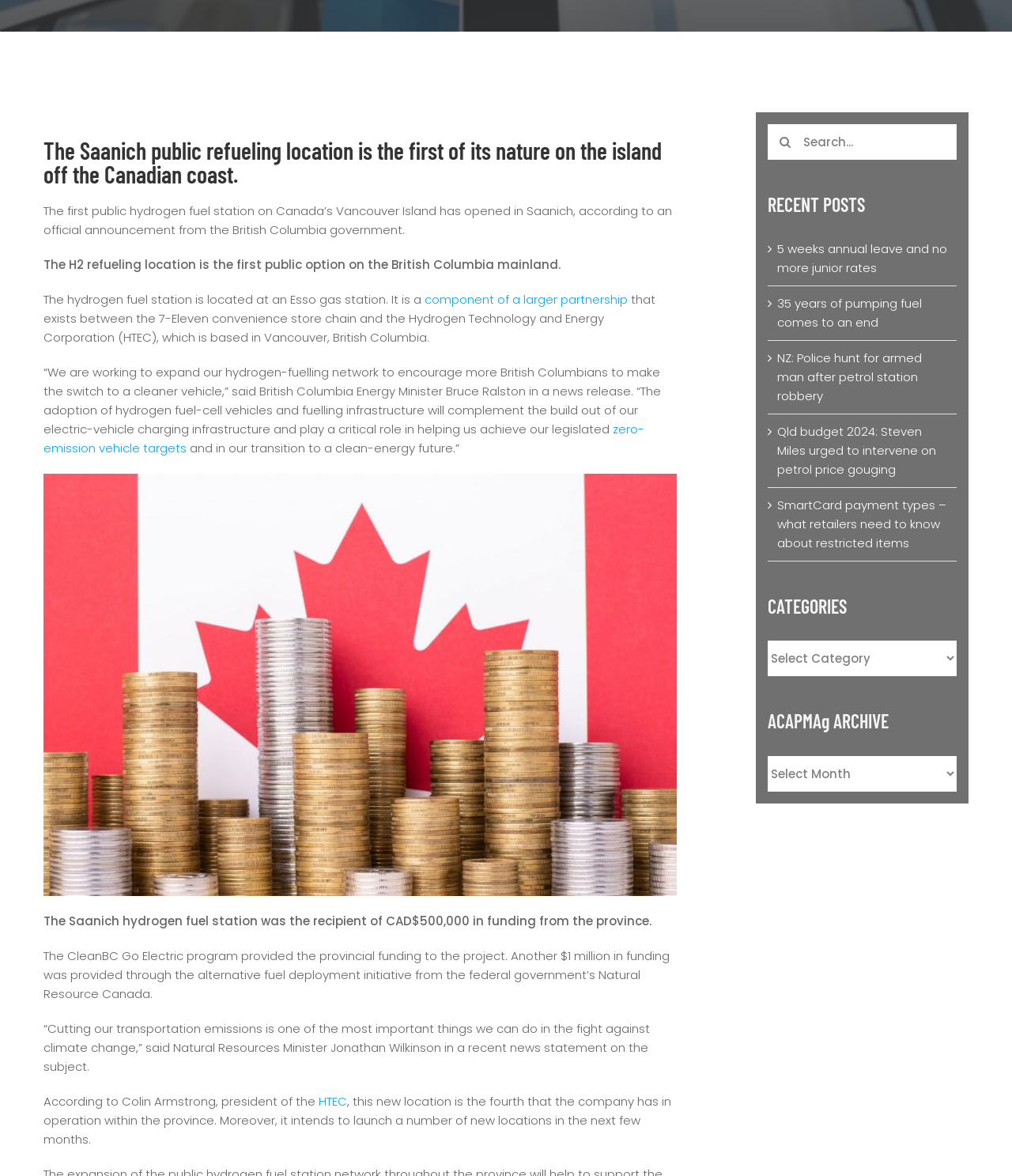Find the bounding box coordinates for the element described here: "Humidifiers".

None